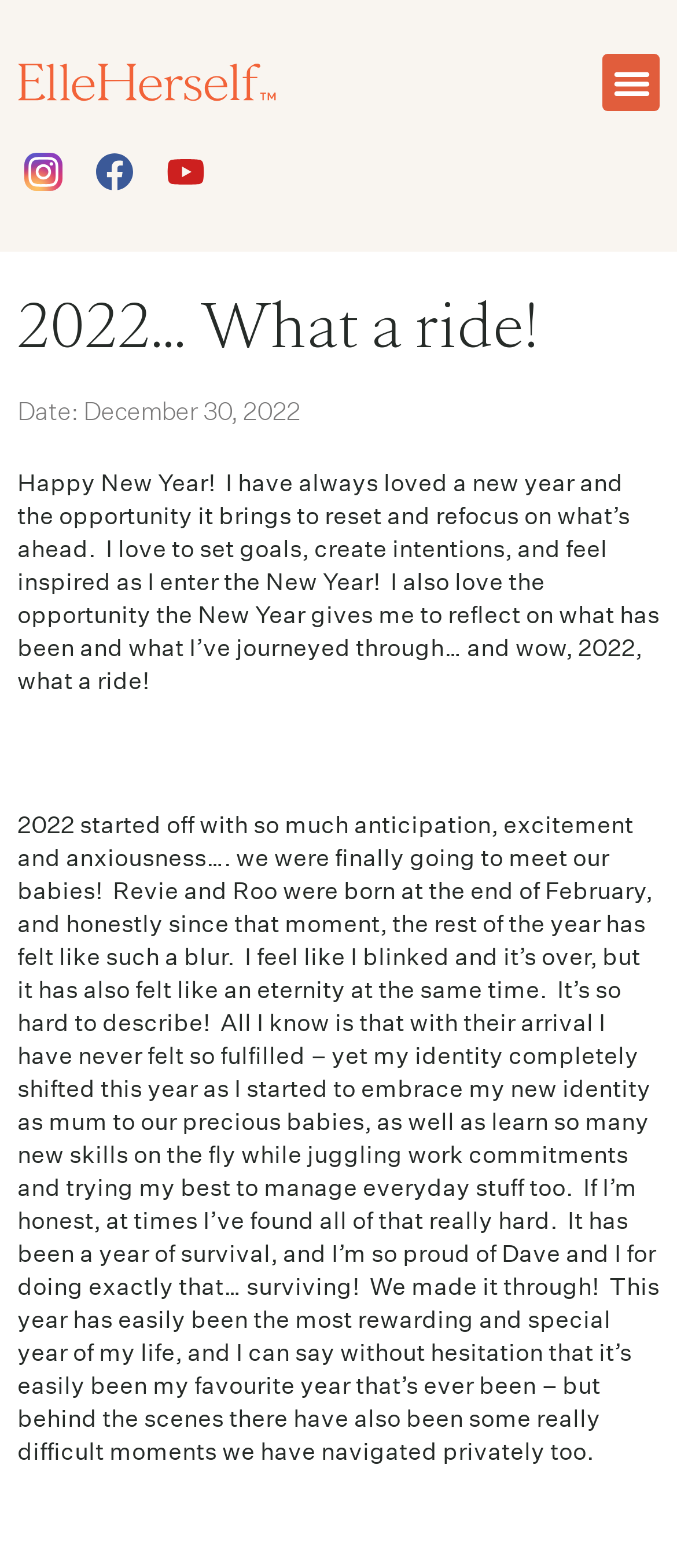Analyze the image and deliver a detailed answer to the question: What social media platforms are mentioned on the webpage?

The webpage contains links to the author's Instagram, Facebook, and Youtube profiles, indicating that these are the social media platforms mentioned on the webpage.